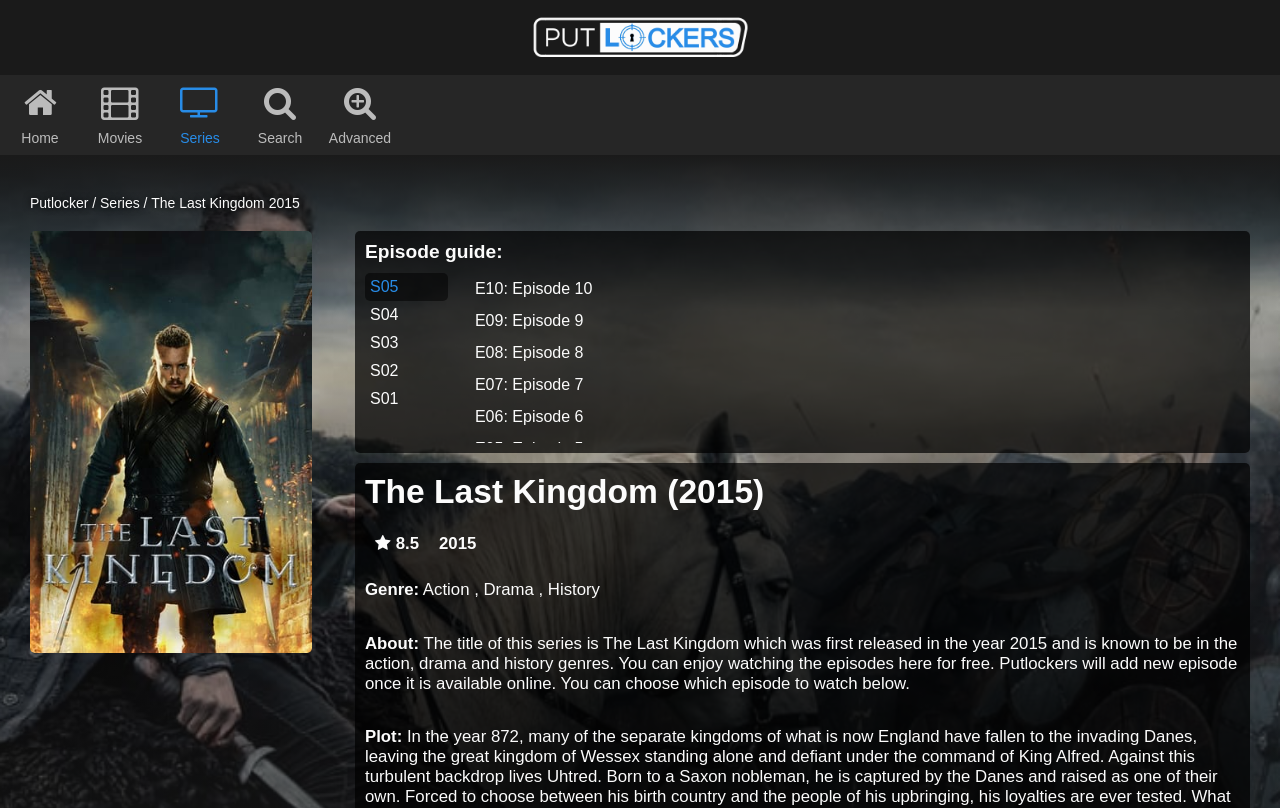Can you identify and provide the main heading of the webpage?

The Last Kingdom (2015)